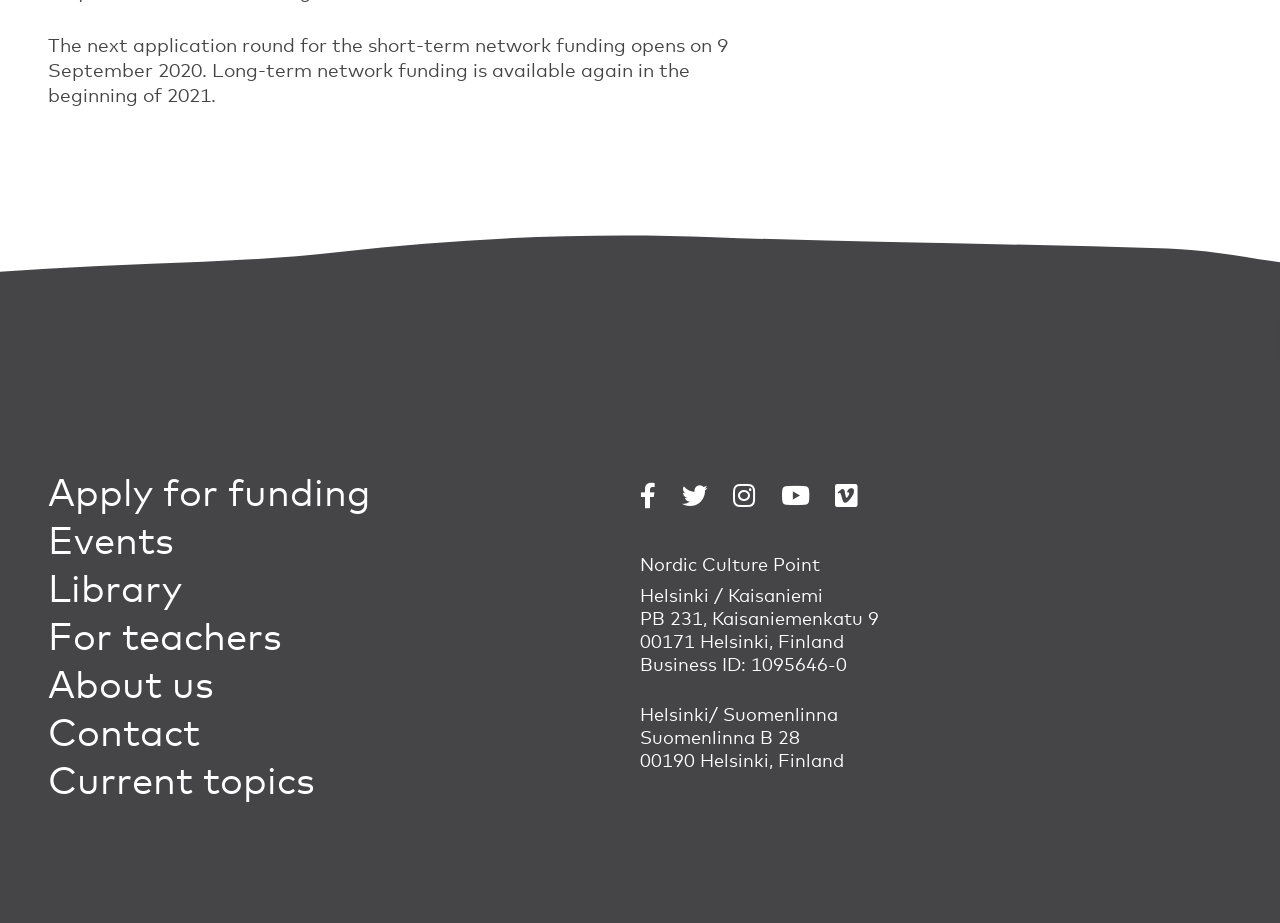What is the next application round for?
Please provide a comprehensive answer based on the visual information in the image.

The webpage mentions that the next application round for the short-term network funding opens on 9 September 2020, which indicates that the application round is for short-term network funding.